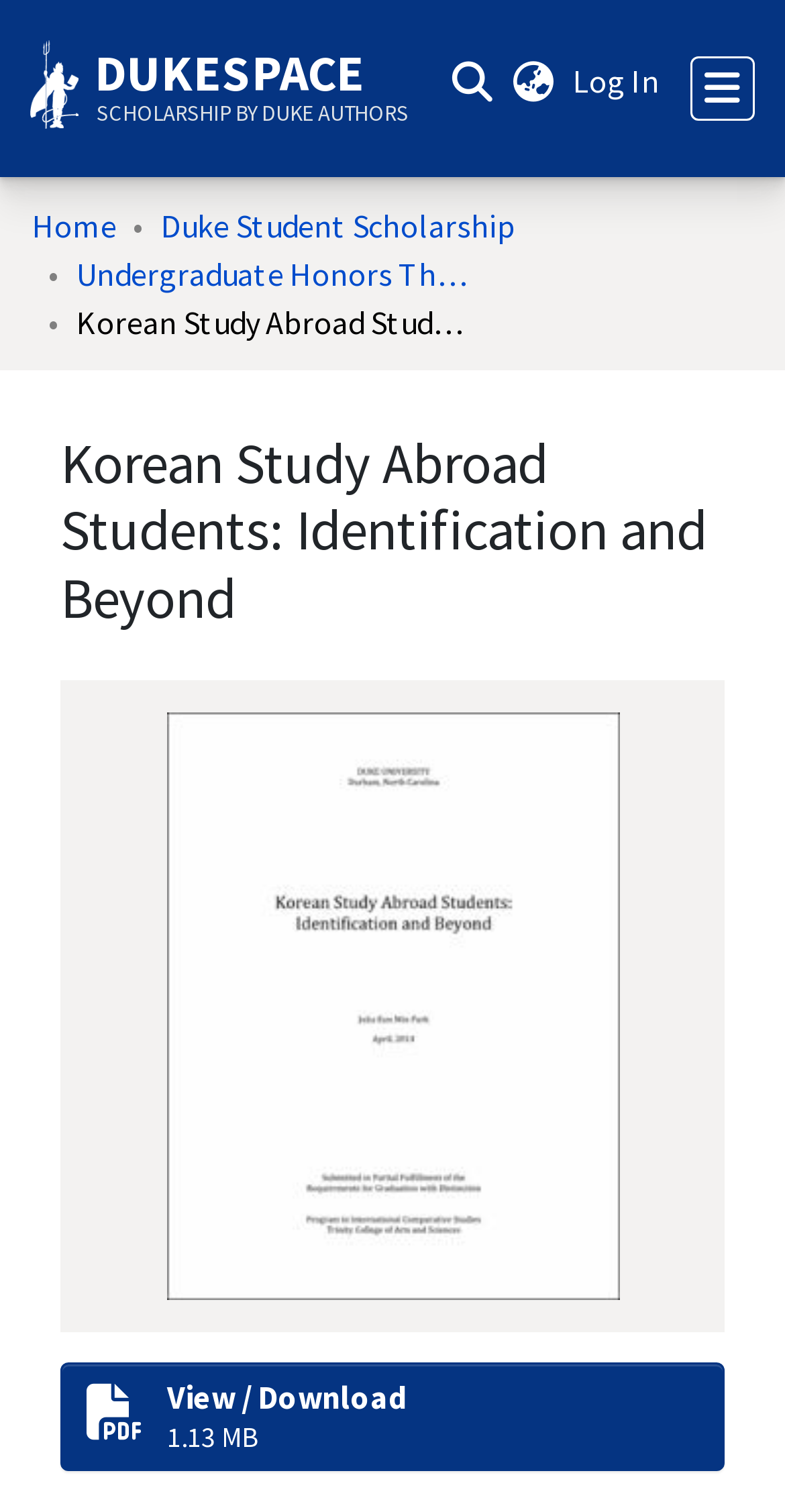Identify the bounding box coordinates for the region of the element that should be clicked to carry out the instruction: "Switch language". The bounding box coordinates should be four float numbers between 0 and 1, i.e., [left, top, right, bottom].

[0.647, 0.037, 0.711, 0.069]